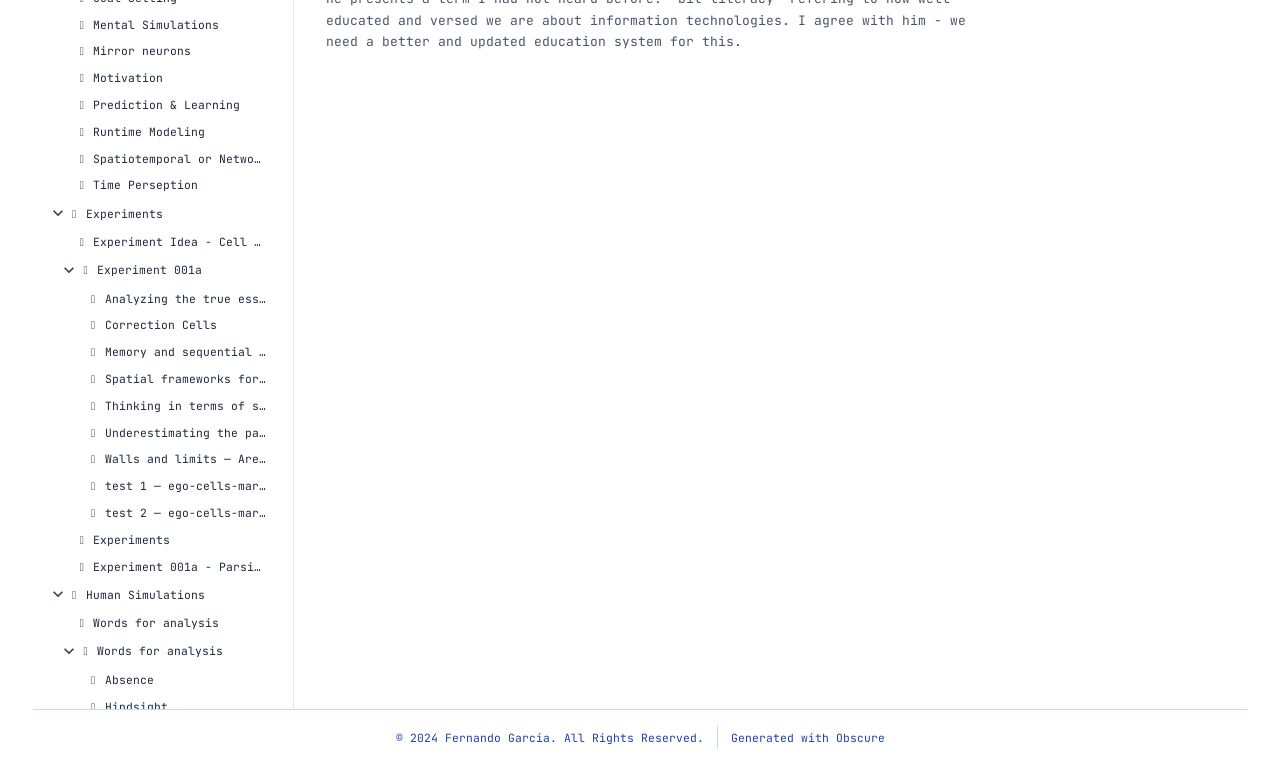For the given element description Obscure, determine the bounding box coordinates of the UI element. The coordinates should follow the format (top-left x, top-left y, bottom-right x, bottom-right y) and be within the range of 0 to 1.

[0.653, 0.934, 0.691, 0.953]